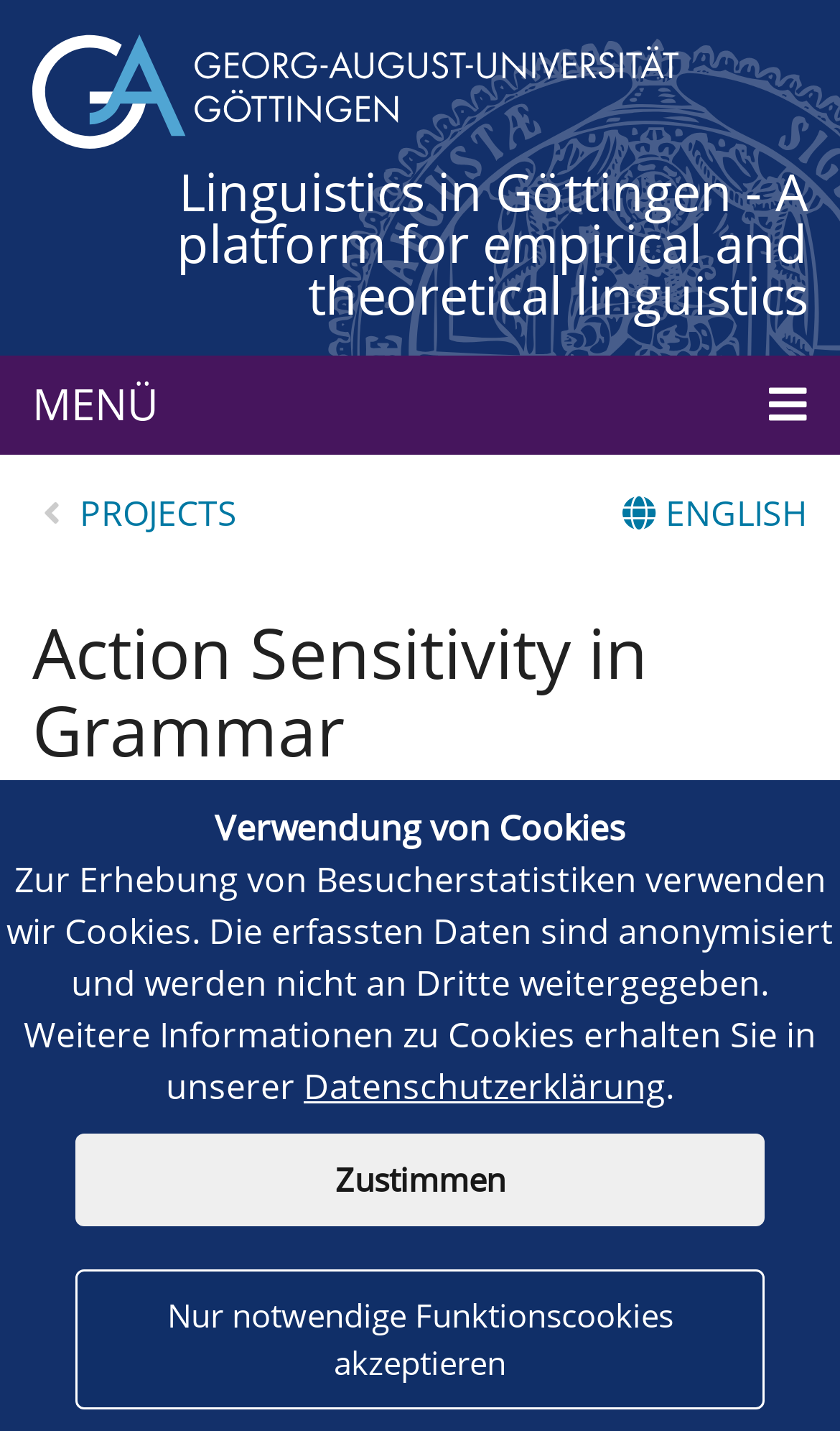Please analyze the image and provide a thorough answer to the question:
How many links are there in the navigation menu?

I counted the number of link elements in the navigation menu section, which includes links to 'MEMBERS', 'PROJECTS', 'COLLOQUIUM SERIES', 'EVENTS', 'SUMMER SCHOOL', 'MASTER', and 'PHD PROGRAM'.